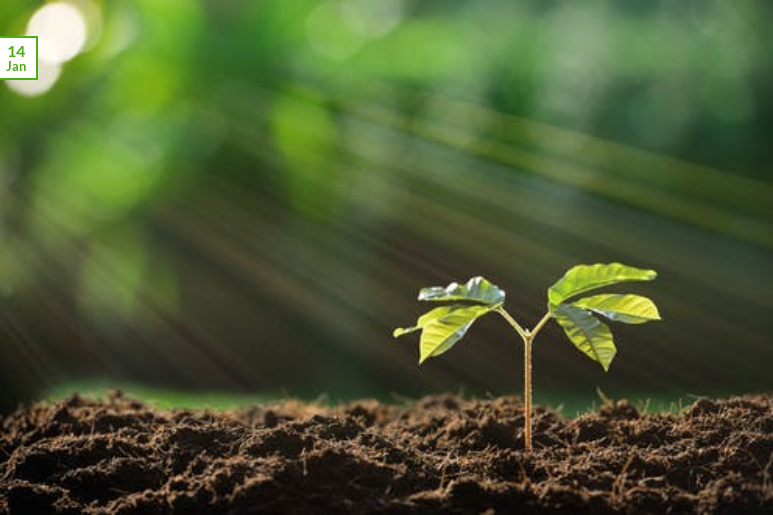When was this image posted?
Please look at the screenshot and answer in one word or a short phrase.

January 14, 2021